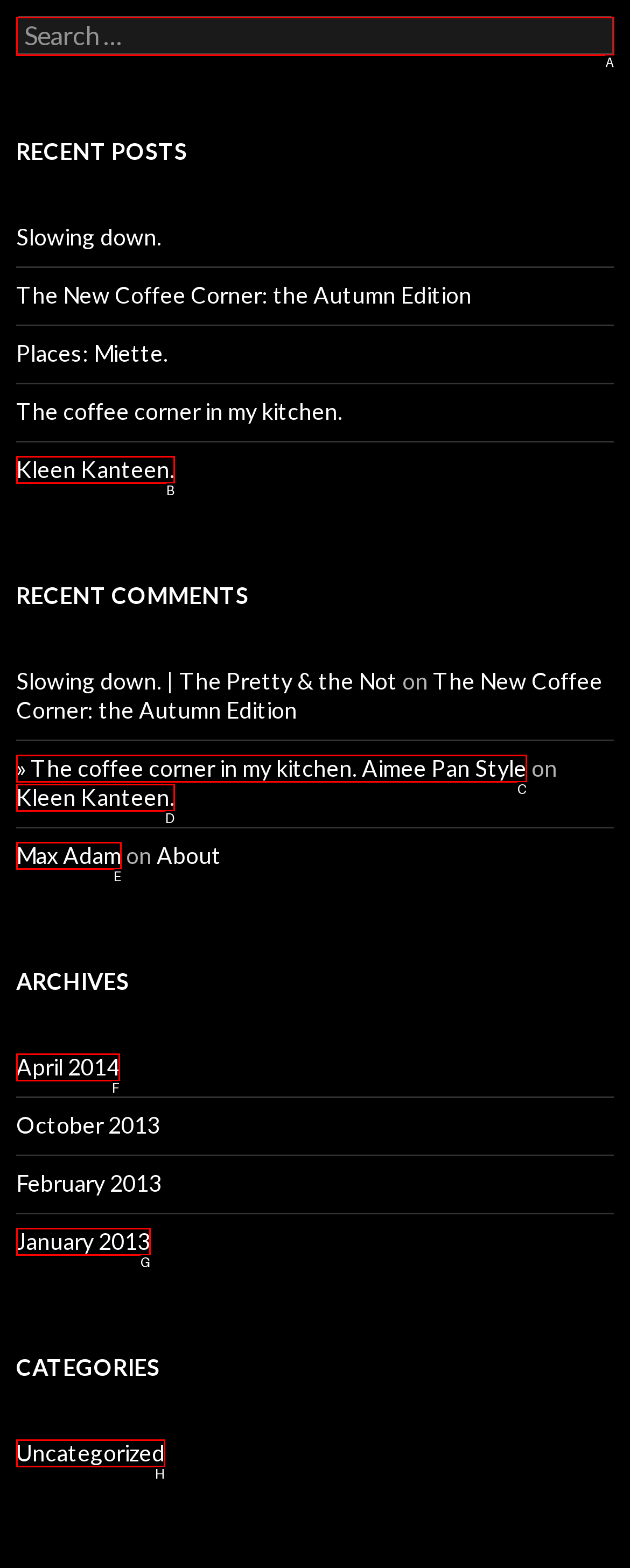Choose the option that aligns with the description: April 2014
Respond with the letter of the chosen option directly.

F